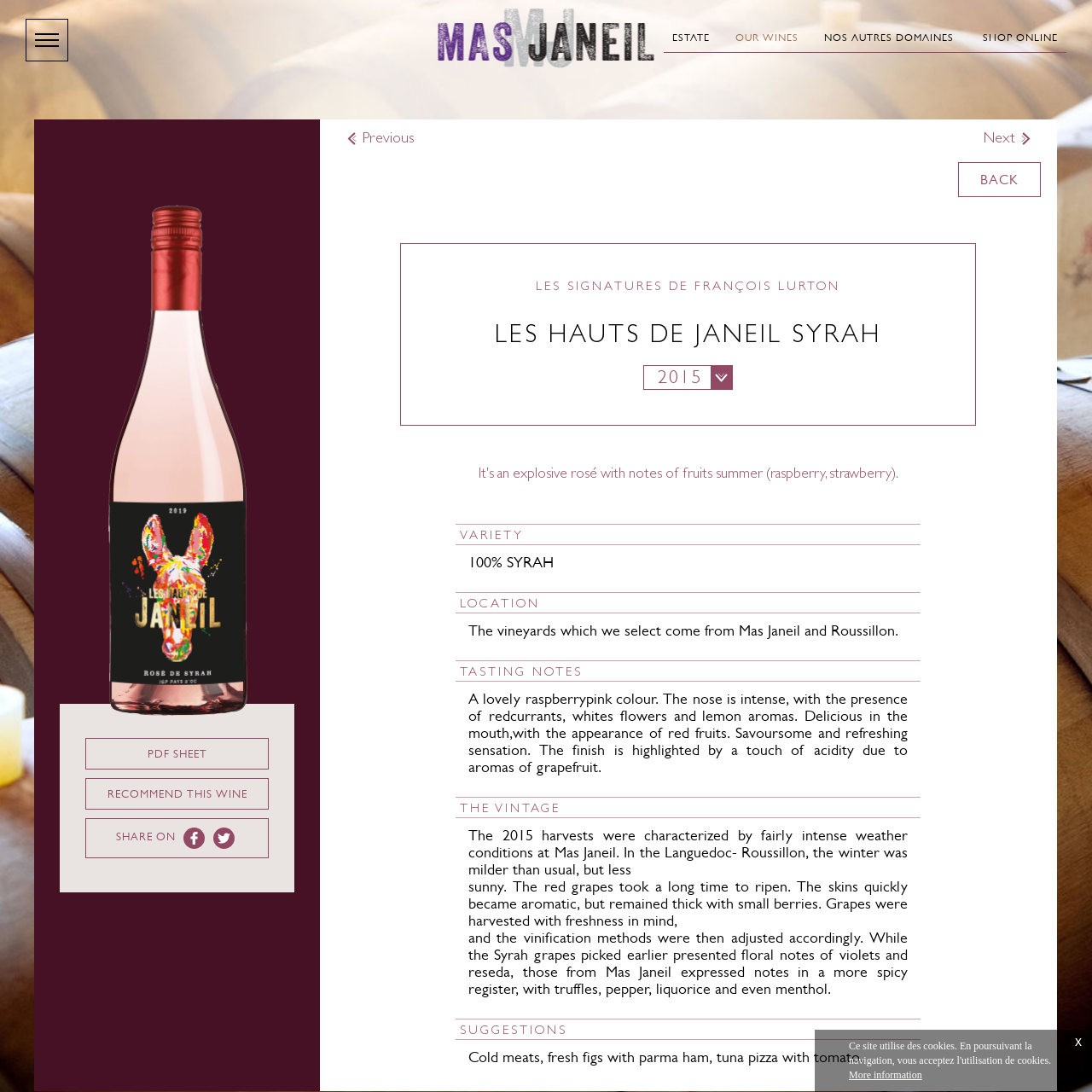Where are the vineyards located?
Utilize the information in the image to give a detailed answer to the question.

The location of the vineyards is mentioned in the StaticText 'The vineyards which we select come from Mas Janeil and Roussillon.' under the heading 'LOCATION'.